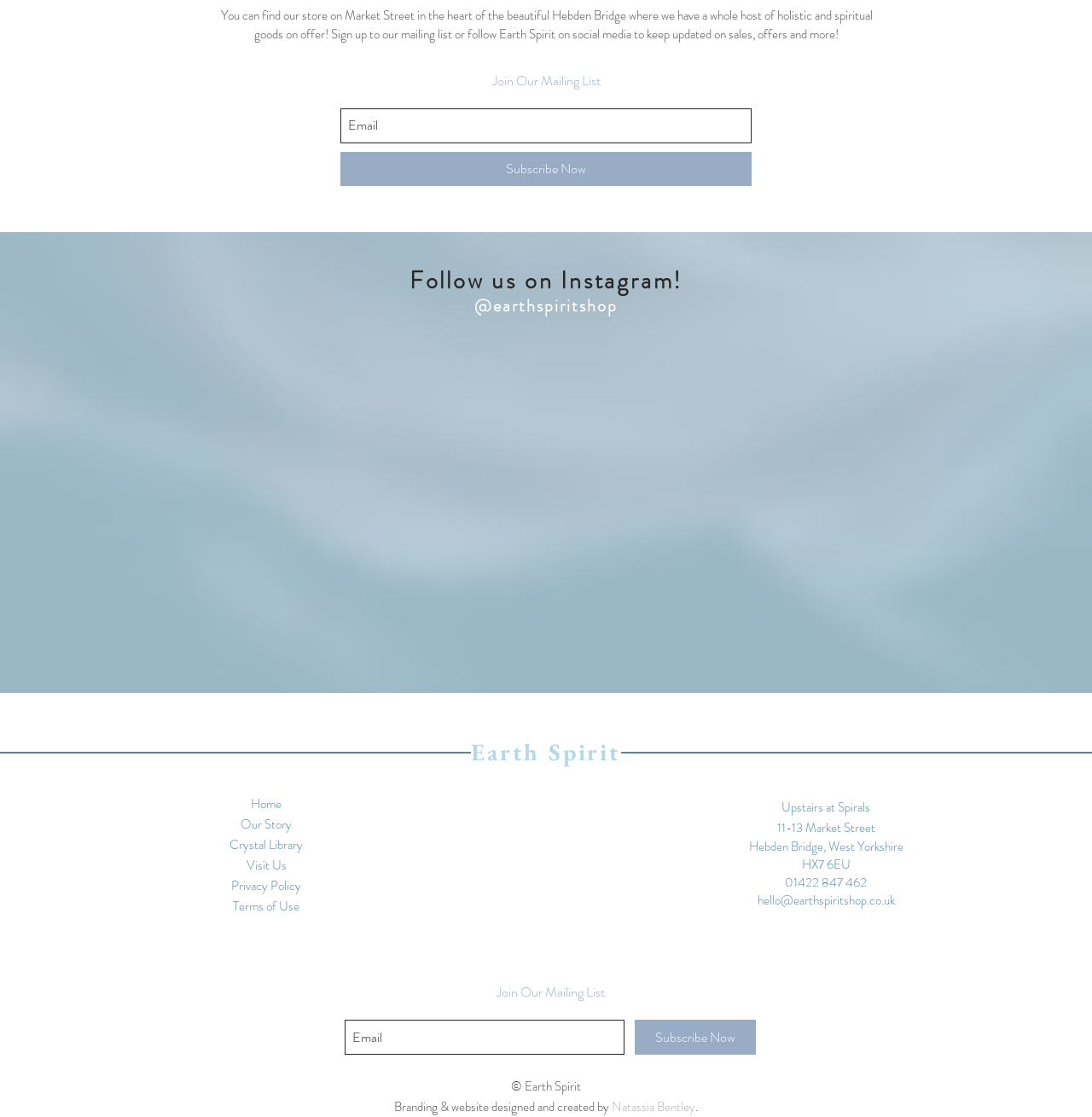Please find the bounding box coordinates (top-left x, top-left y, bottom-right x, bottom-right y) in the screenshot for the UI element described as follows: Privacy Policy

[0.212, 0.784, 0.276, 0.801]